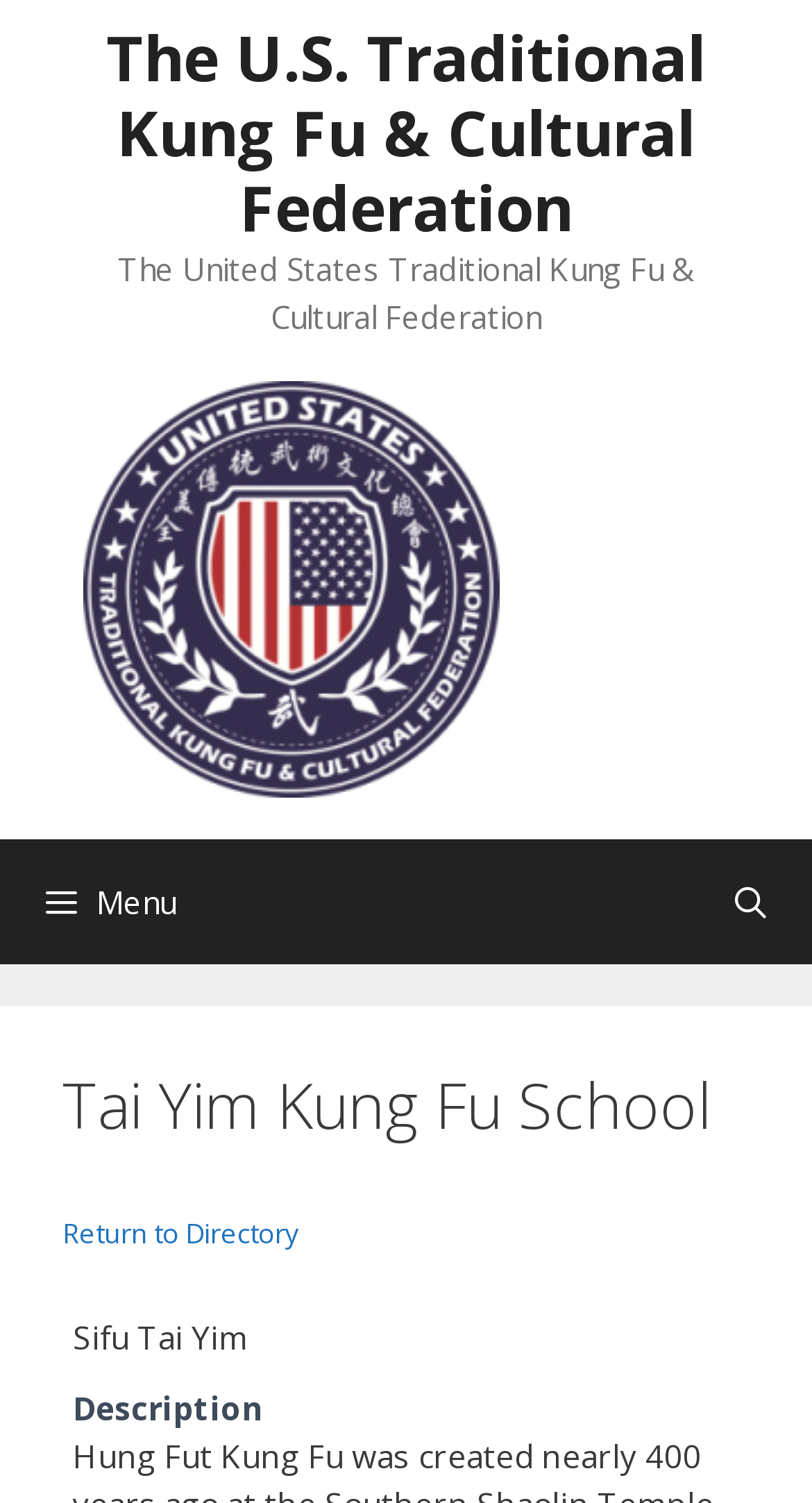What is the name of the cultural federation?
By examining the image, provide a one-word or phrase answer.

The U.S. Traditional Kung Fu & Cultural Federation